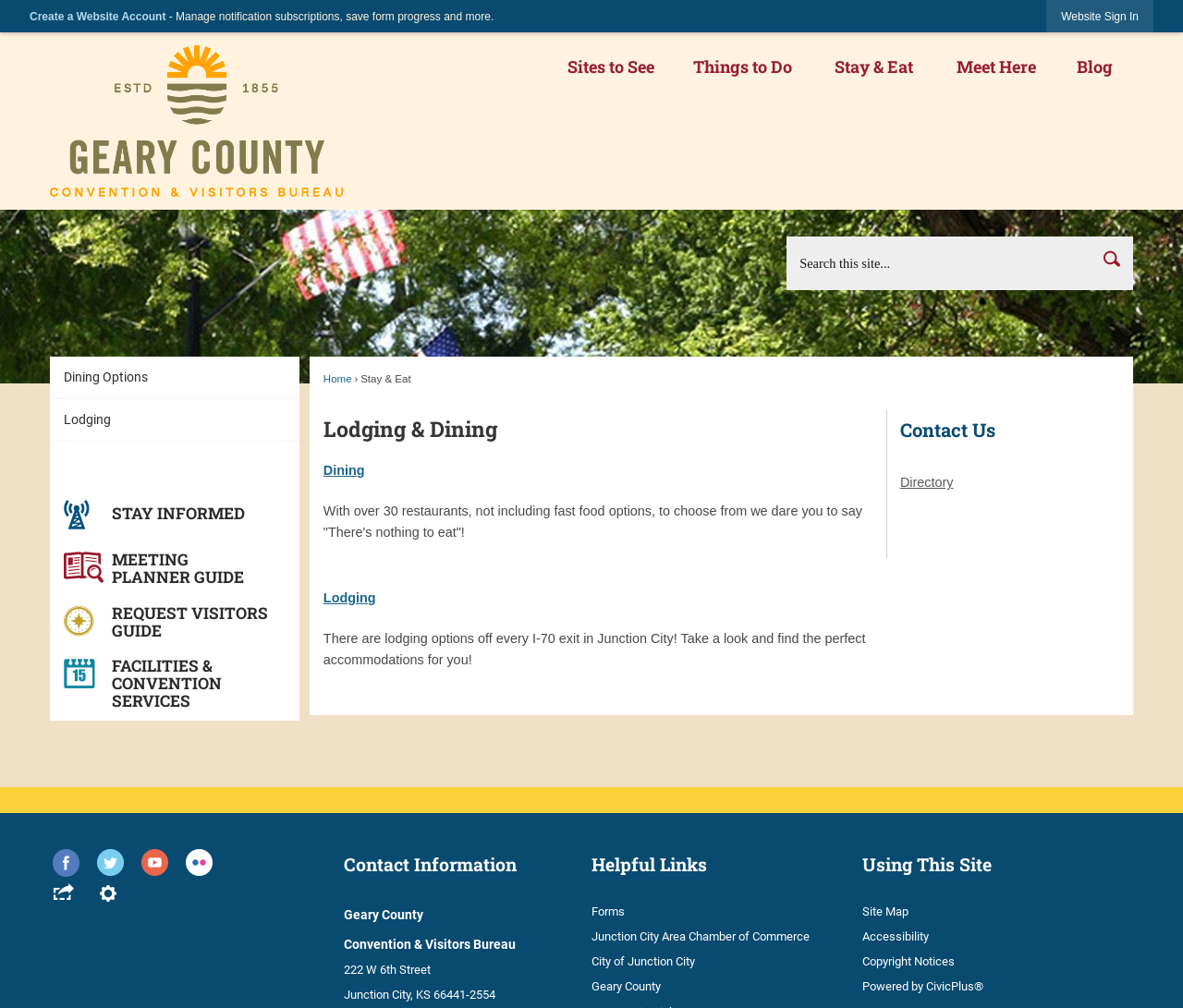Please find the bounding box coordinates of the element's region to be clicked to carry out this instruction: "Contact us".

[0.761, 0.411, 0.841, 0.438]